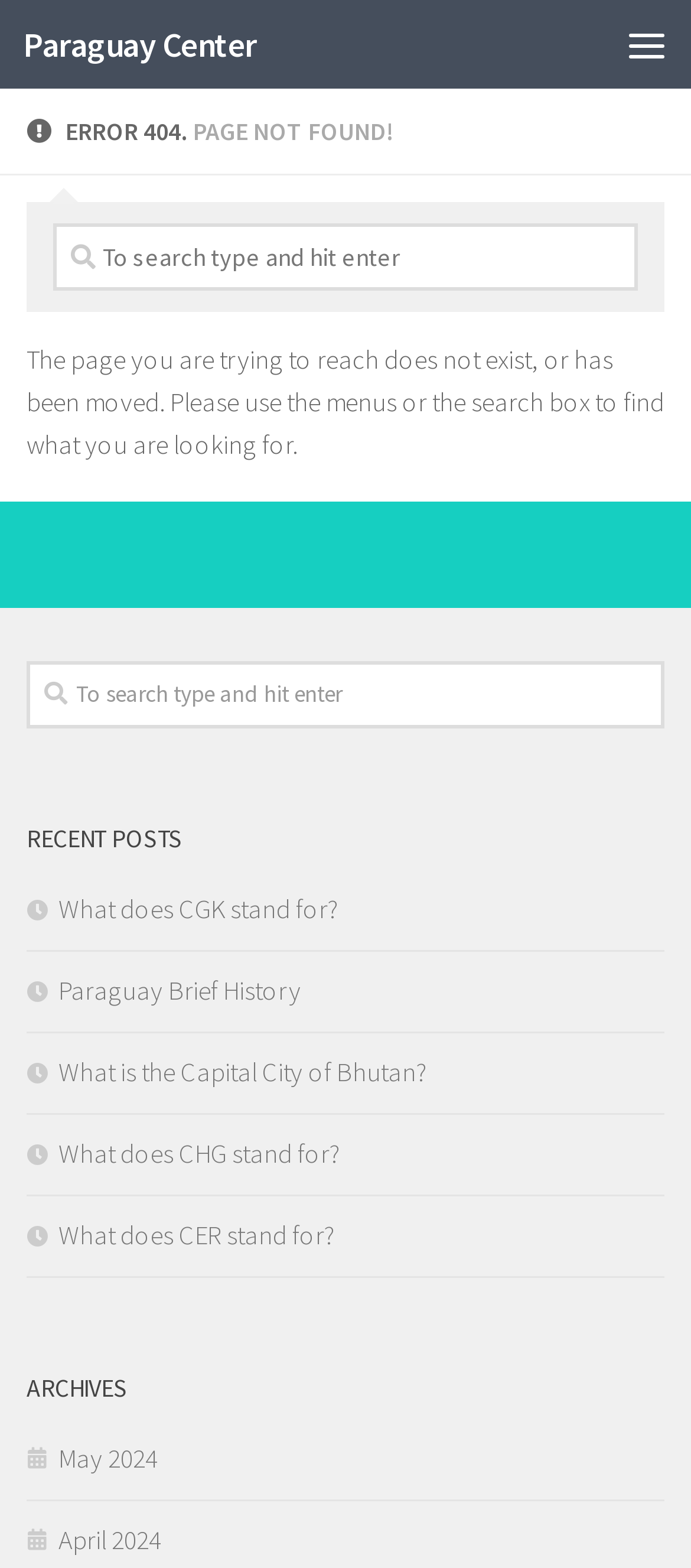Locate the UI element described by What does CGK stand for? and provide its bounding box coordinates. Use the format (top-left x, top-left y, bottom-right x, bottom-right y) with all values as floating point numbers between 0 and 1.

[0.038, 0.569, 0.49, 0.59]